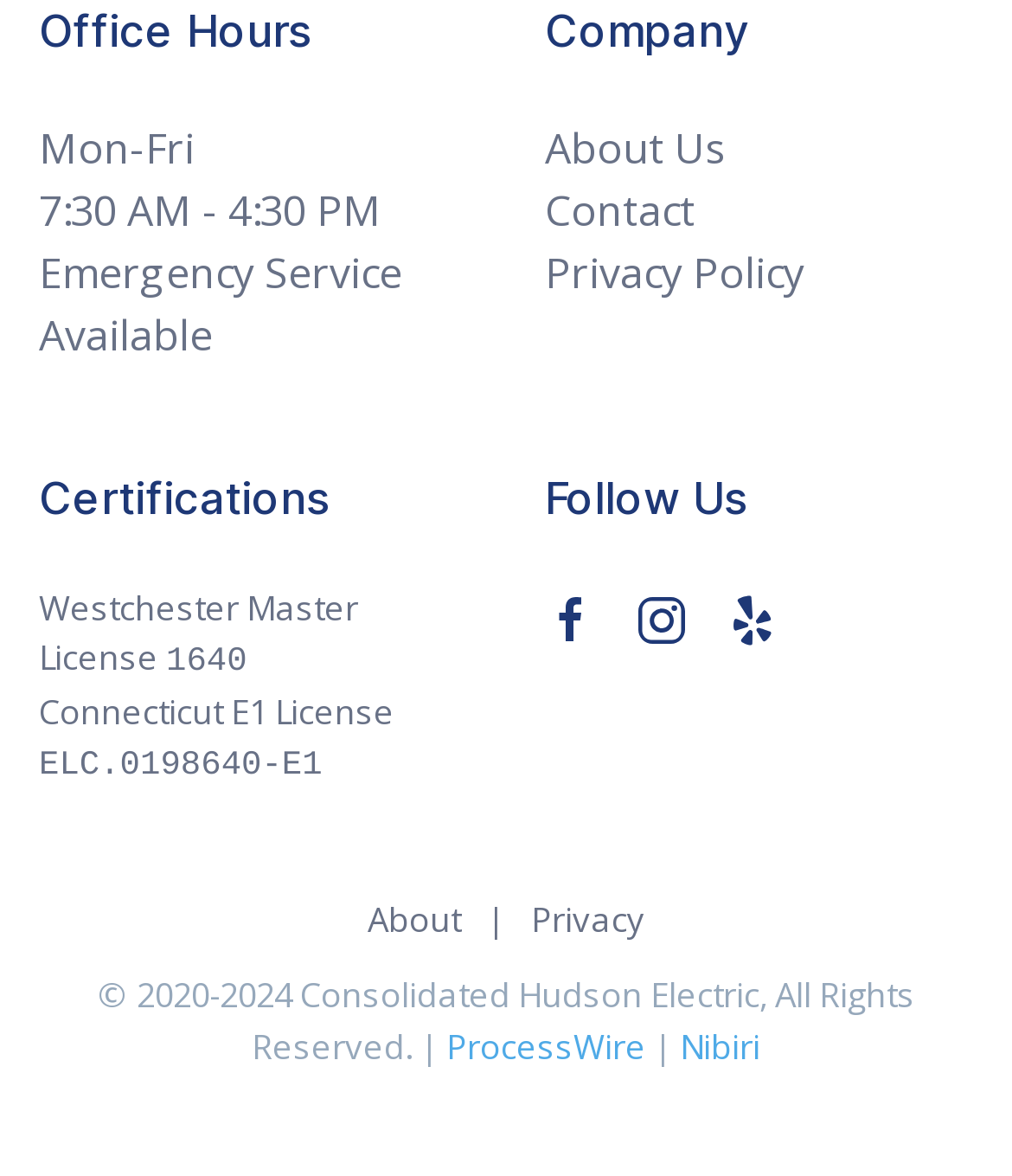What is the company name?
Please provide a comprehensive answer to the question based on the webpage screenshot.

I inferred the company name by looking at the StaticText element with ID 144, which contains the text '© 2020-2024 Consolidated Hudson Electric, All Rights Reserved.'. This suggests that Consolidated Hudson Electric is the company name.